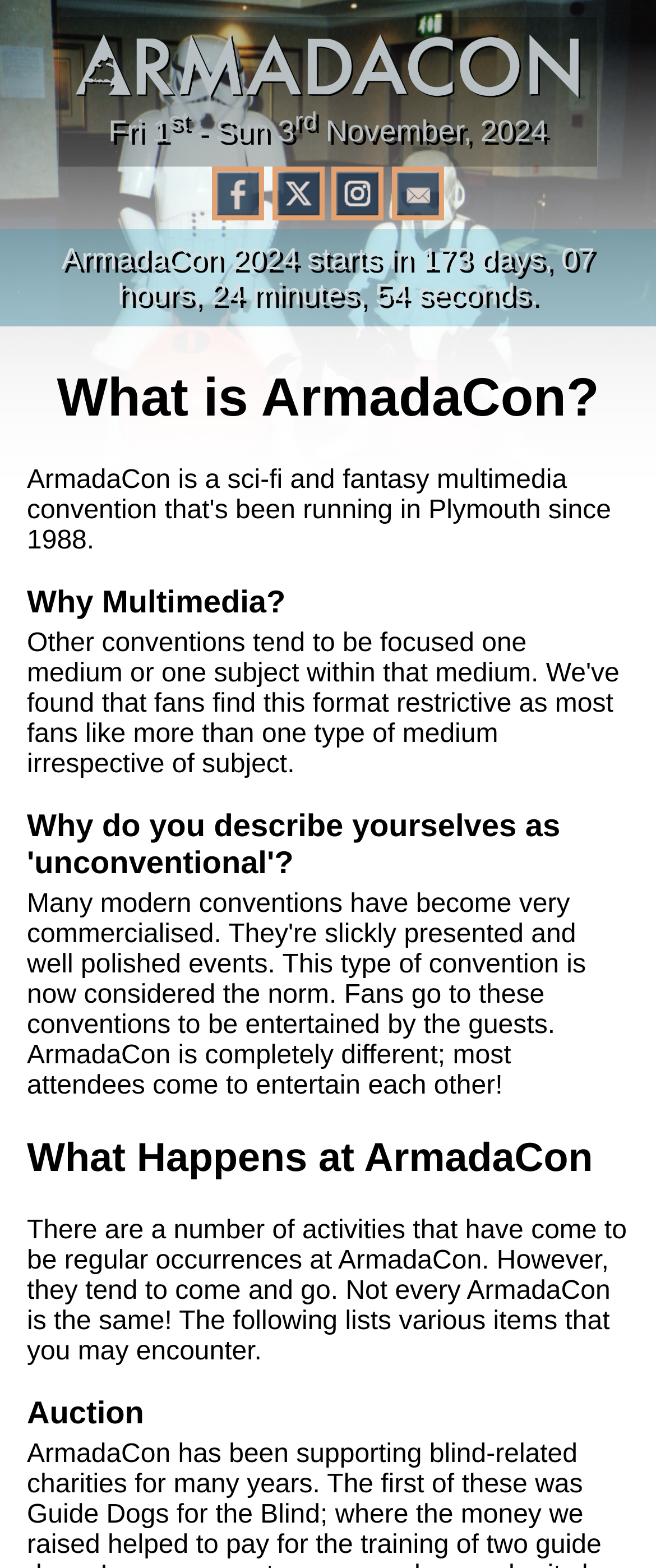Provide the bounding box coordinates of the HTML element this sentence describes: "alt="ArmadaCon Instagram Page" title="Instagram"". The bounding box coordinates consist of four float numbers between 0 and 1, i.e., [left, top, right, bottom].

[0.506, 0.127, 0.597, 0.145]